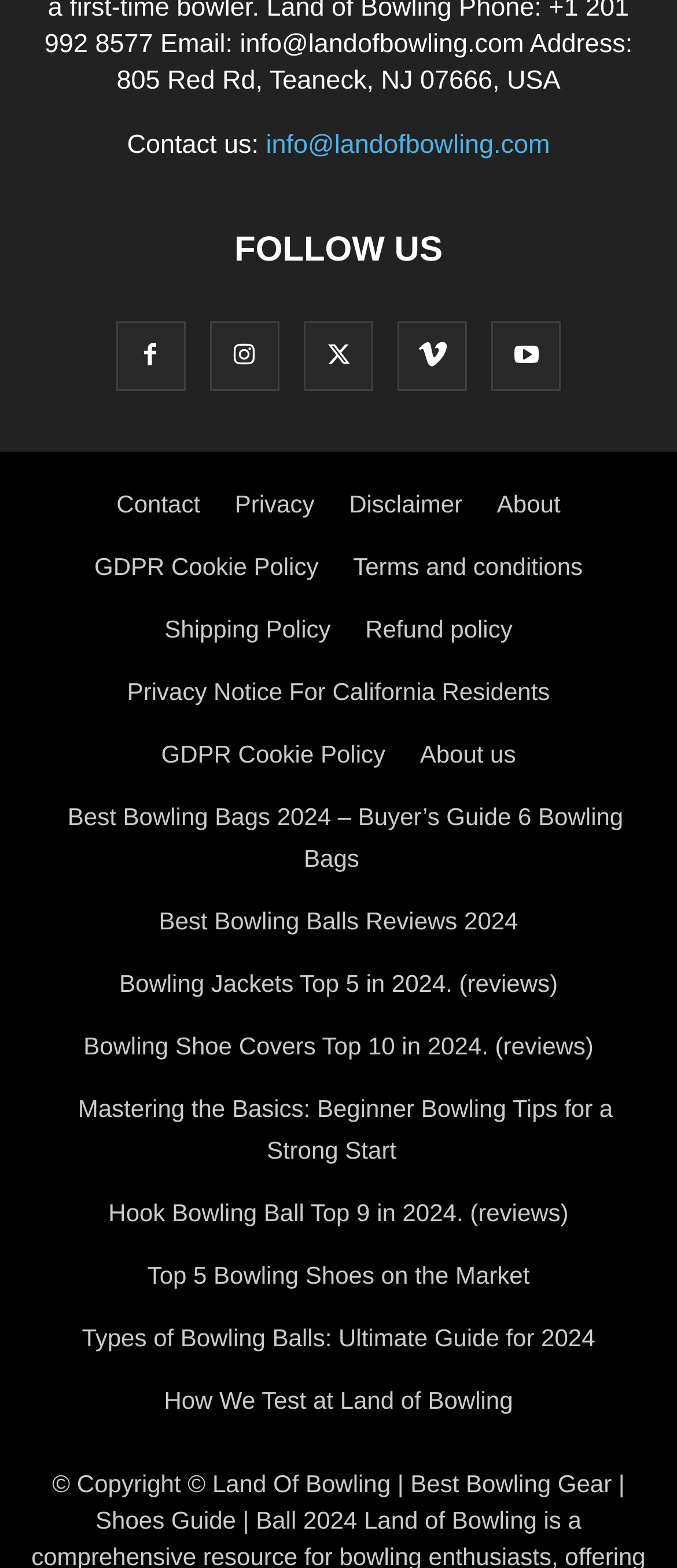Please determine the bounding box coordinates of the area that needs to be clicked to complete this task: 'Learn about the privacy policy'. The coordinates must be four float numbers between 0 and 1, formatted as [left, top, right, bottom].

[0.347, 0.313, 0.465, 0.331]